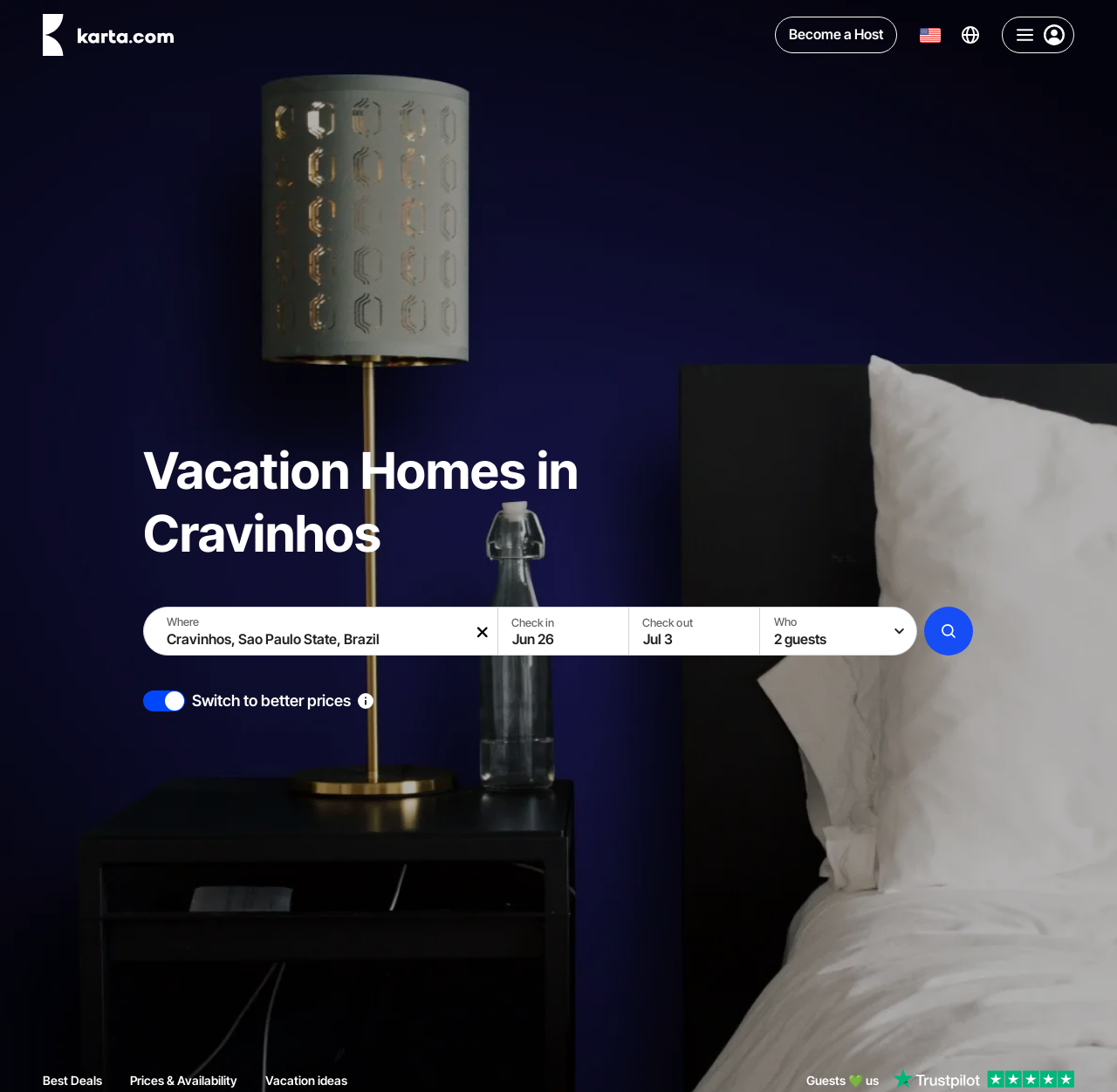Please identify the primary heading on the webpage and return its text.

Vacation Homes in Cravinhos